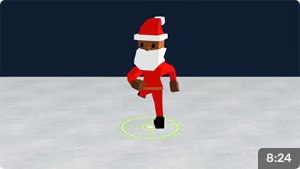Elaborate on the contents of the image in a comprehensive manner.

The image features a playful animated character resembling Santa Claus, dressed in a traditional red suit and a matching hat, complete with a fluffy white beard. He is depicted in mid-stride, suggesting movement, as he runs across a smooth, icy surface. A circular highlight in a light green hue appears beneath his feet, emphasizing the action of running. The background is a deep navy blue, creating a festive atmosphere that complements the holiday theme. In the corner, a timer displays "8:24," indicating the duration of a game or video, likely related to this whimsical Santa character, who is part of a fun gaming experience centered around the "Funny Santa Running Game." This game invites players to enjoy a lighthearted, engaging challenge during the holiday season.